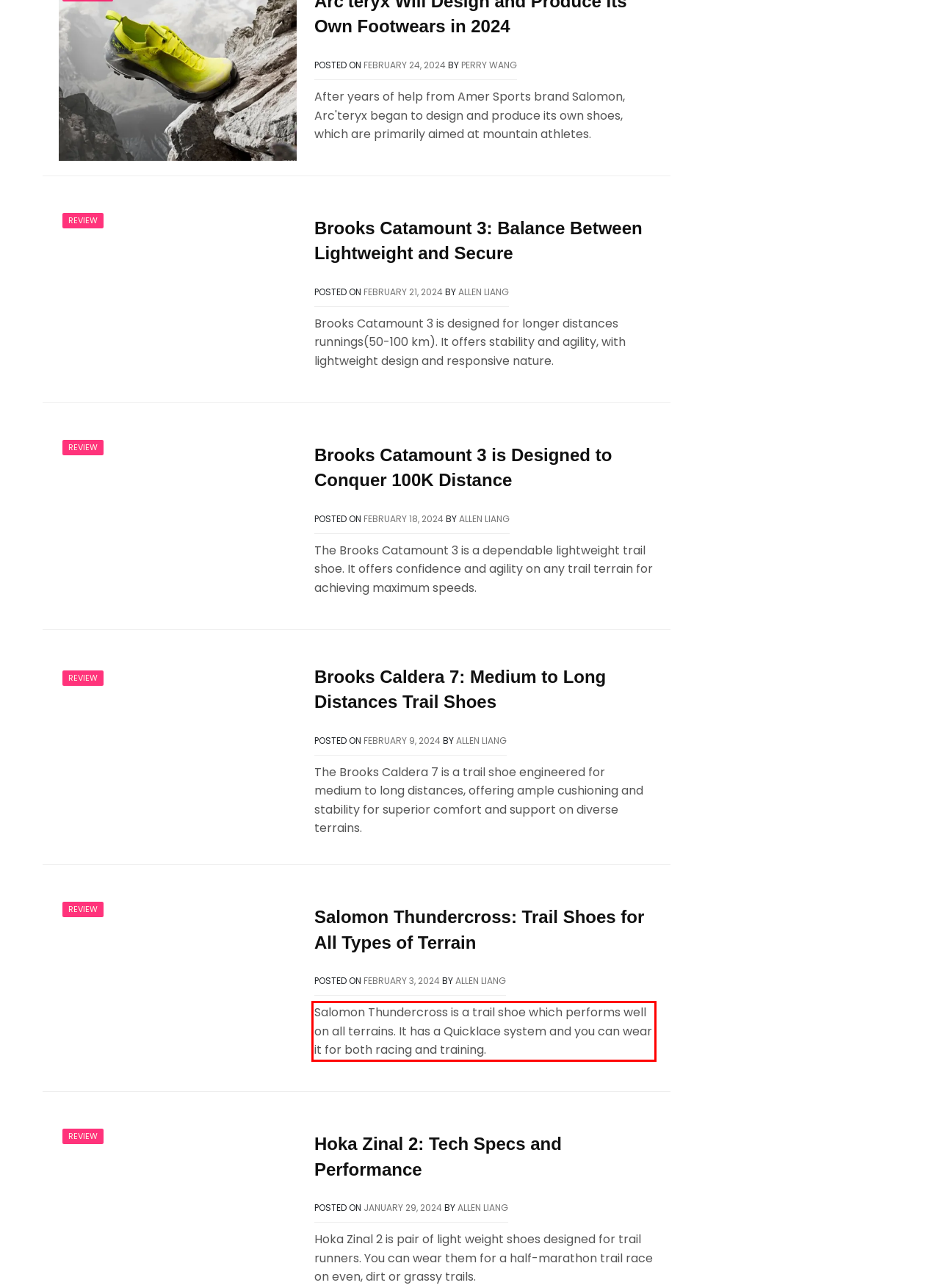From the provided screenshot, extract the text content that is enclosed within the red bounding box.

Salomon Thundercross is a trail shoe which performs well on all terrains. It has a Quicklace system and you can wear it for both racing and training.